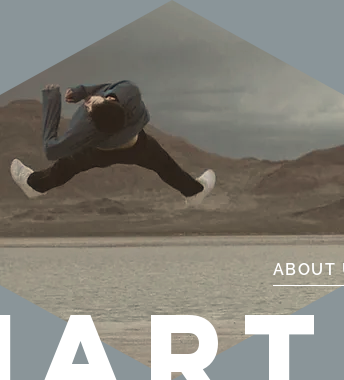Describe the image in great detail, covering all key points.

The image showcases a dynamic dance performance by a male dancer, captured mid-leap in an expansive outdoor setting. His form is striking as he defies gravity, with his body extended skyward, arms reaching out, and legs spread apart. Dressed in casual attire, including a long-sleeved shirt and dark pants, he exemplifies fluidity and grace in motion. The backdrop features a tranquil landscape with rolling hills under a moody sky, conveying a sense of freedom and possibility. This powerful visual is part of LAJAMARTIN's exploration of engaging live performance that merges cultural influences and imaginative expression. The accompanying text hints at the company's commitment to crafting experiences that invite audiences into a world of wonder and creativity.